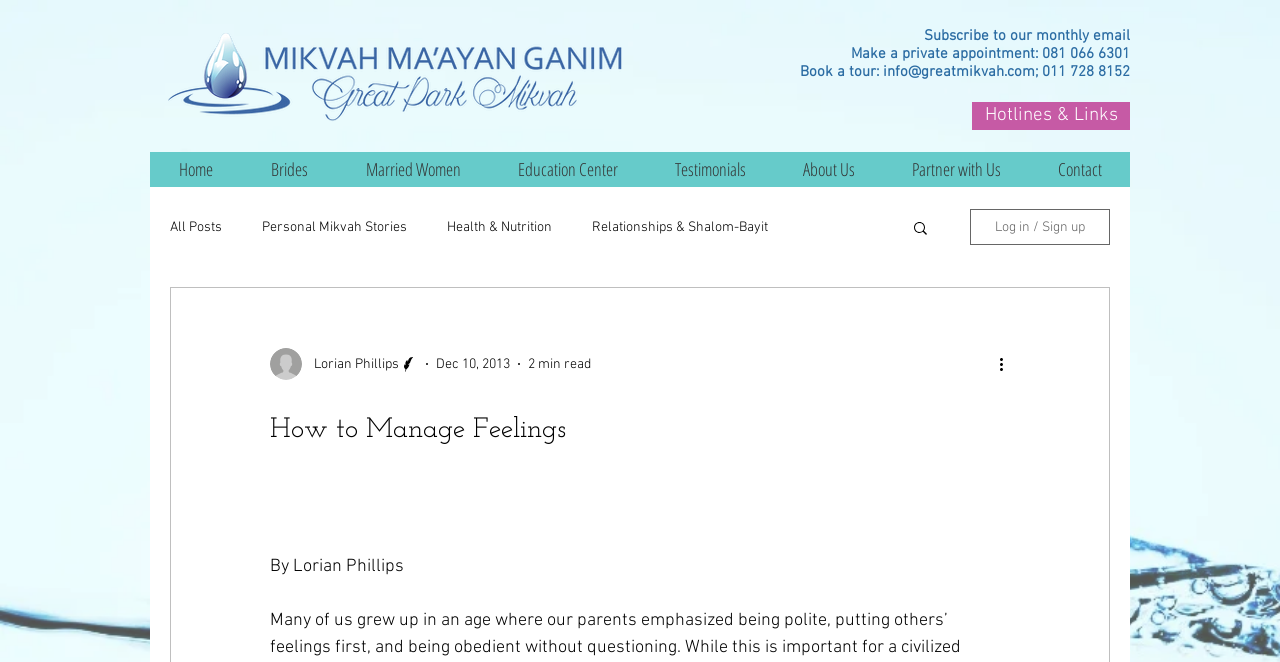Find and generate the main title of the webpage.

How to Manage Feelings